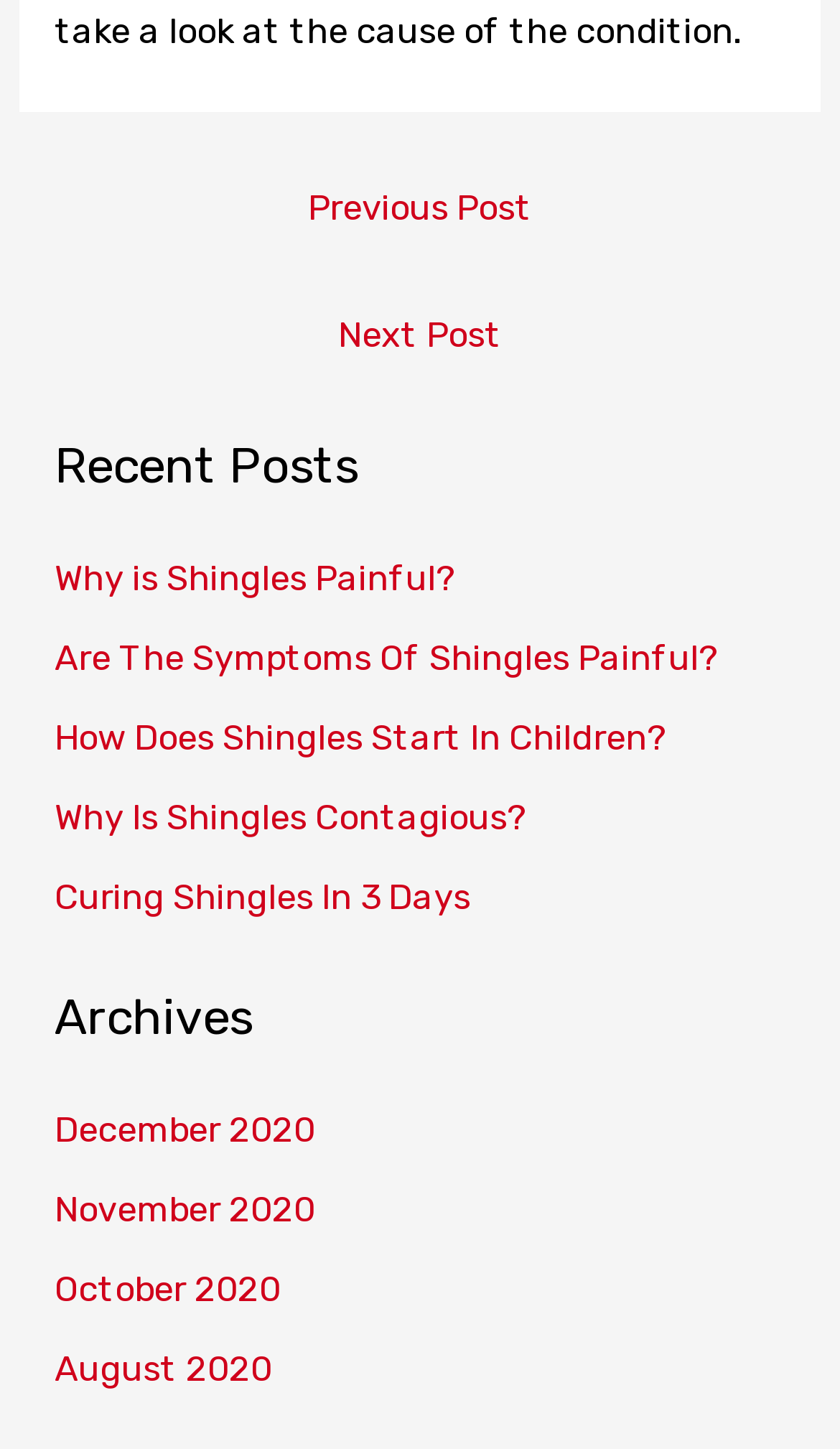What is the category of the post 'Why is Shingles Painful?'?
Carefully examine the image and provide a detailed answer to the question.

The post 'Why is Shingles Painful?' is a link element located under the 'Recent Posts' navigation section, which suggests that it belongs to the category of recent posts.